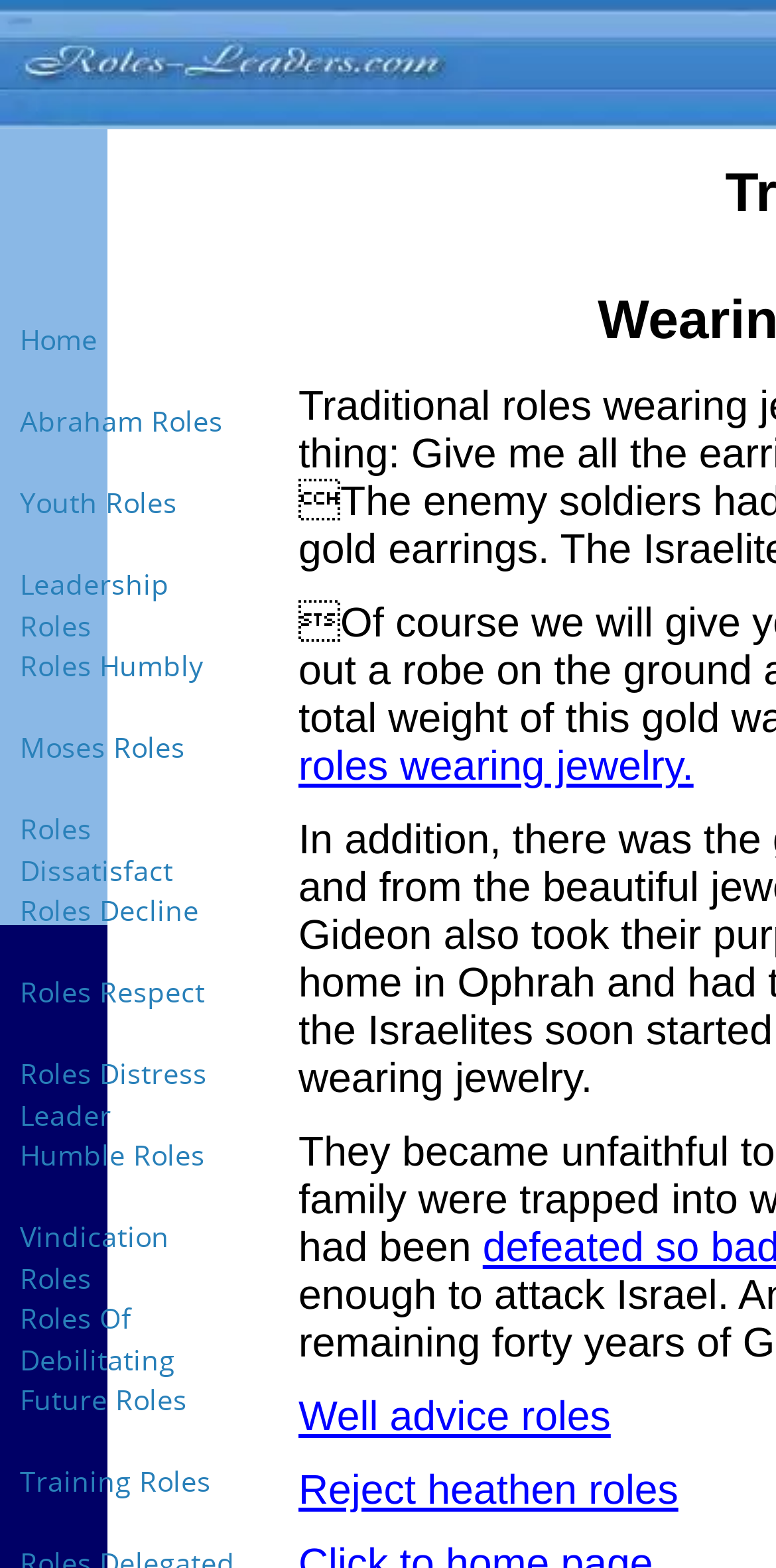Identify the bounding box for the described UI element: "Home".

[0.0, 0.19, 0.333, 0.242]